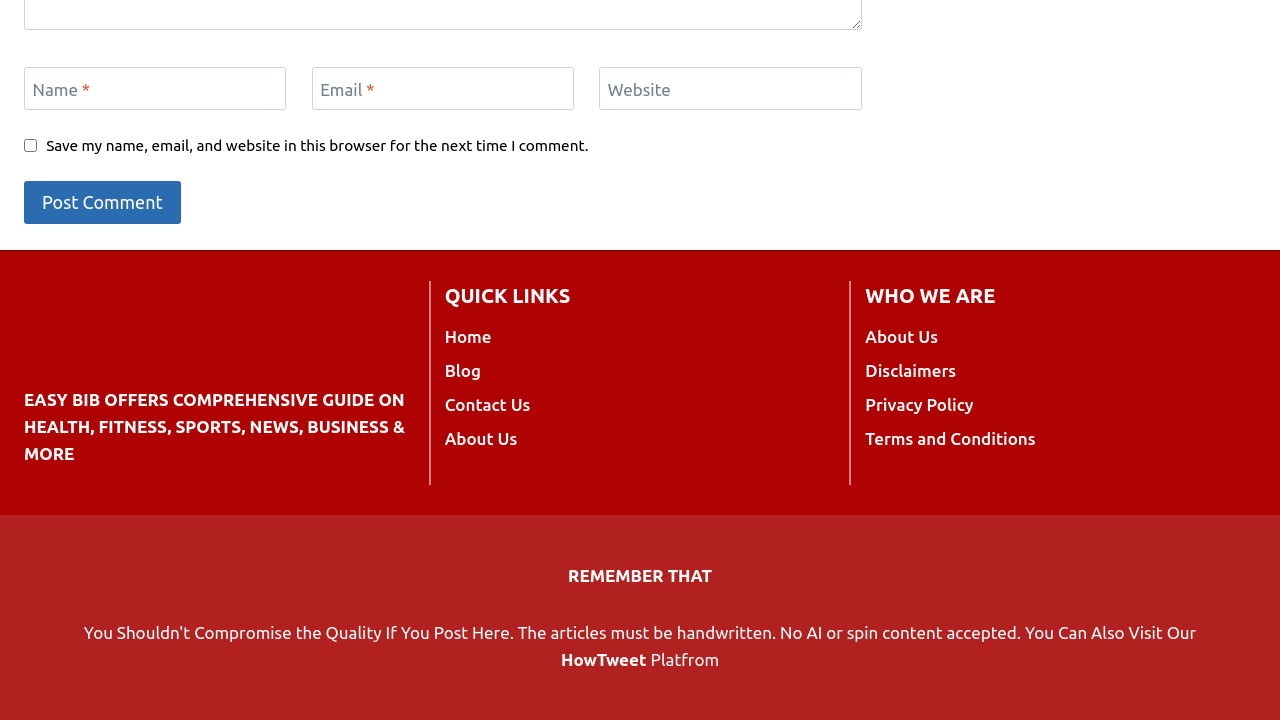Determine the bounding box coordinates for the clickable element to execute this instruction: "Enter your name". Provide the coordinates as four float numbers between 0 and 1, i.e., [left, top, right, bottom].

[0.019, 0.094, 0.224, 0.153]